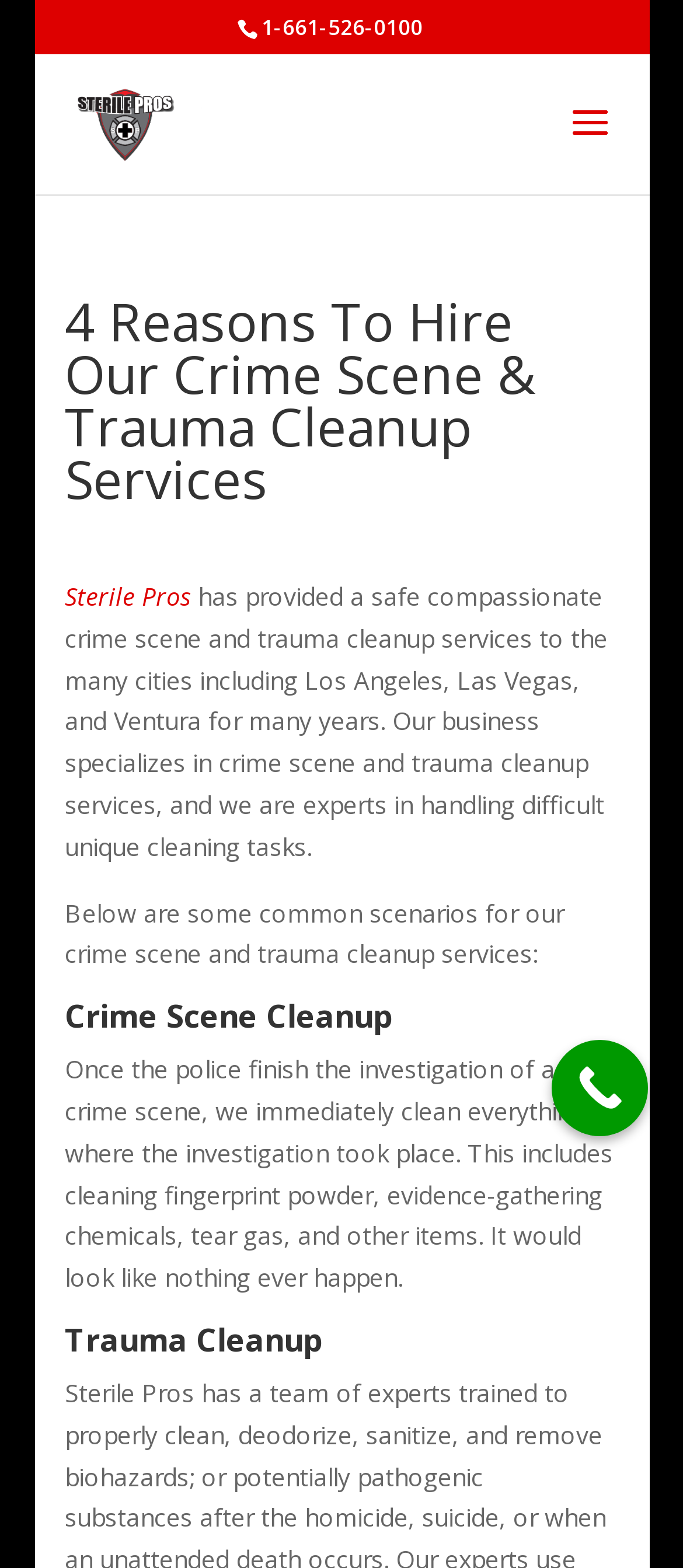Give a concise answer of one word or phrase to the question: 
What services does the company specialize in?

crime scene and trauma cleanup services